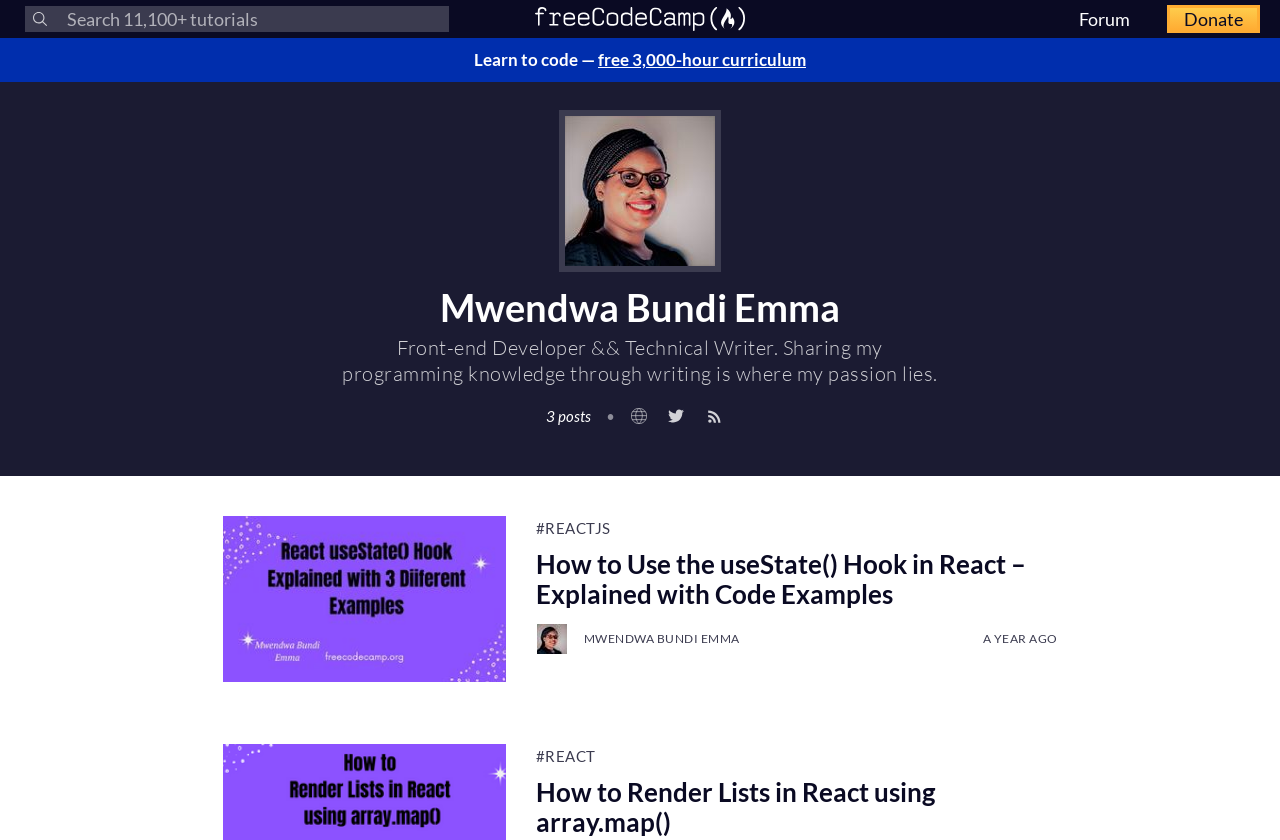Could you highlight the region that needs to be clicked to execute the instruction: "Check the latest post"?

[0.49, 0.474, 0.513, 0.517]